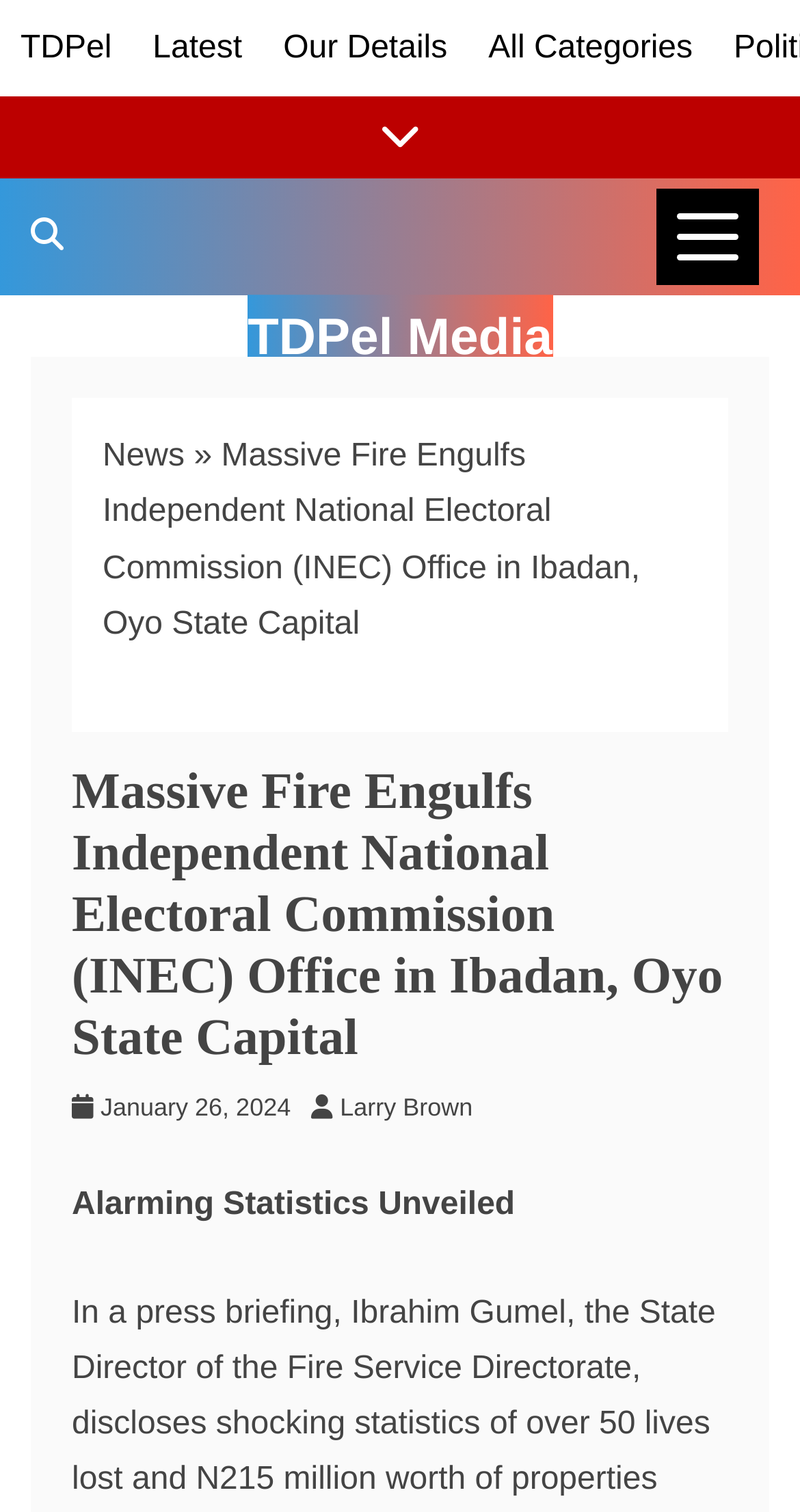Specify the bounding box coordinates of the region I need to click to perform the following instruction: "Search TDPel Media". The coordinates must be four float numbers in the range of 0 to 1, i.e., [left, top, right, bottom].

[0.0, 0.118, 0.118, 0.196]